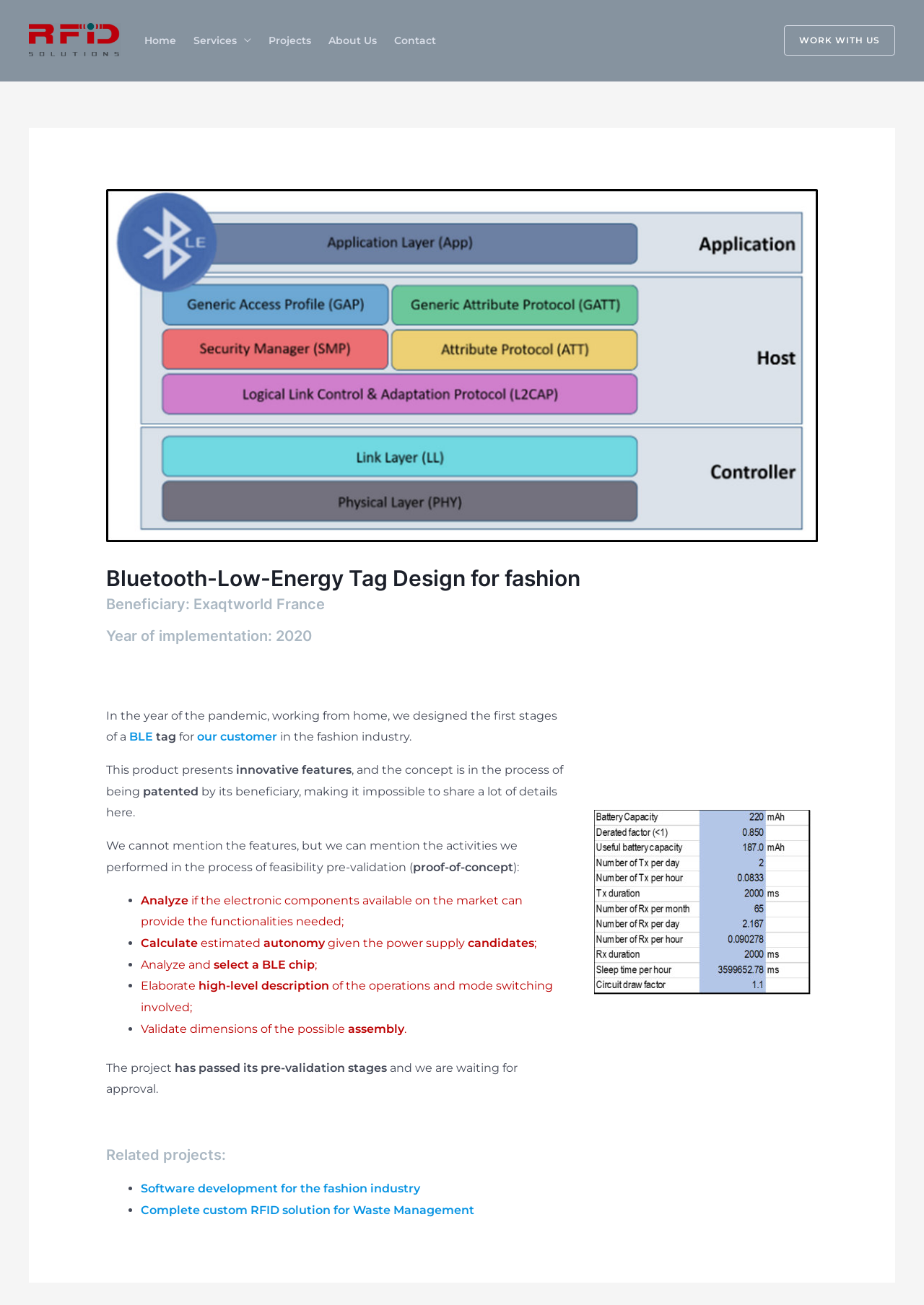What is the status of the project?
Could you give a comprehensive explanation in response to this question?

The answer can be found in the article section of the webpage, where it is mentioned 'The project has passed its pre-validation stages and we are waiting for approval'.